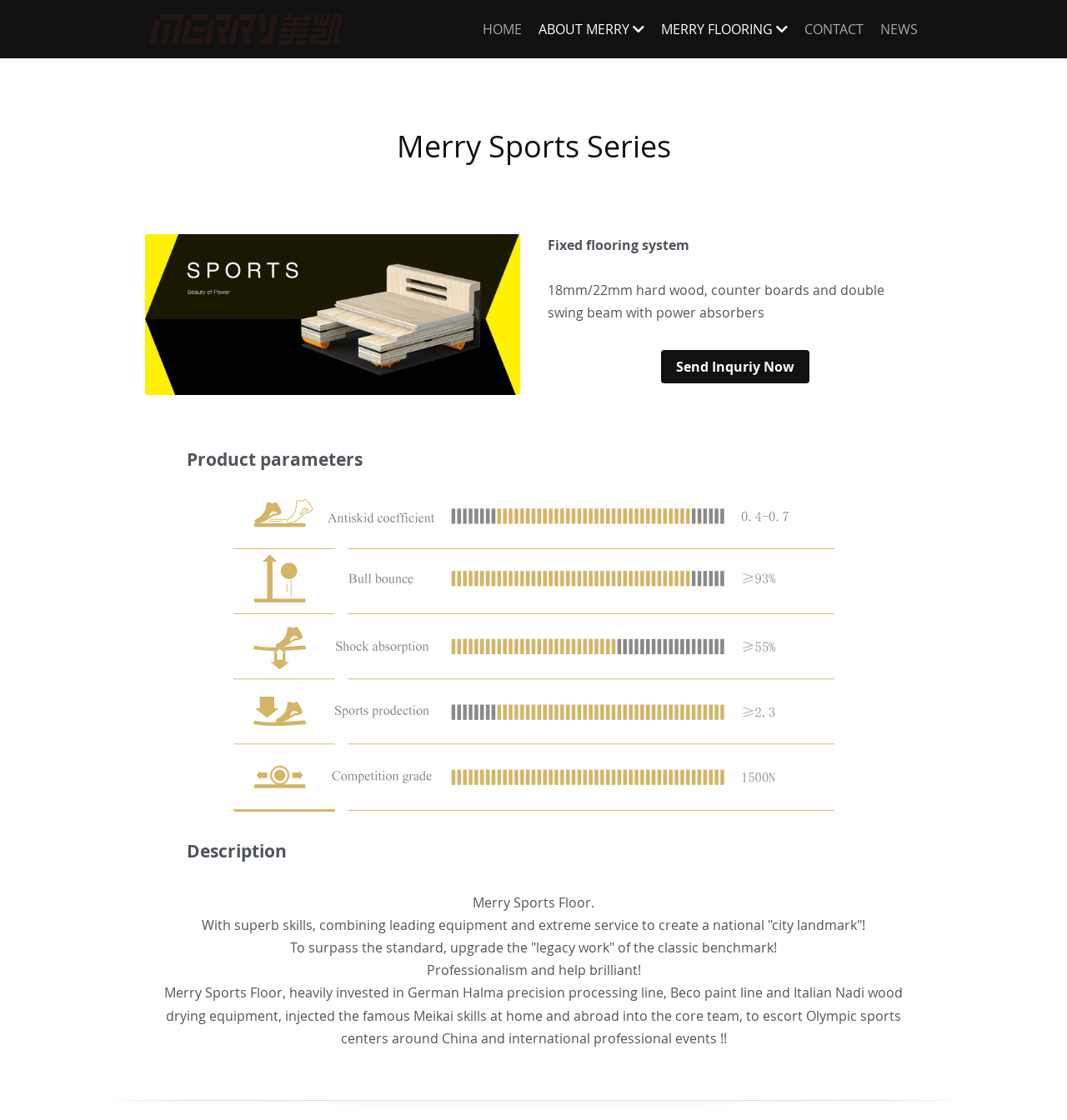Determine the bounding box for the UI element described here: "Work with us".

None